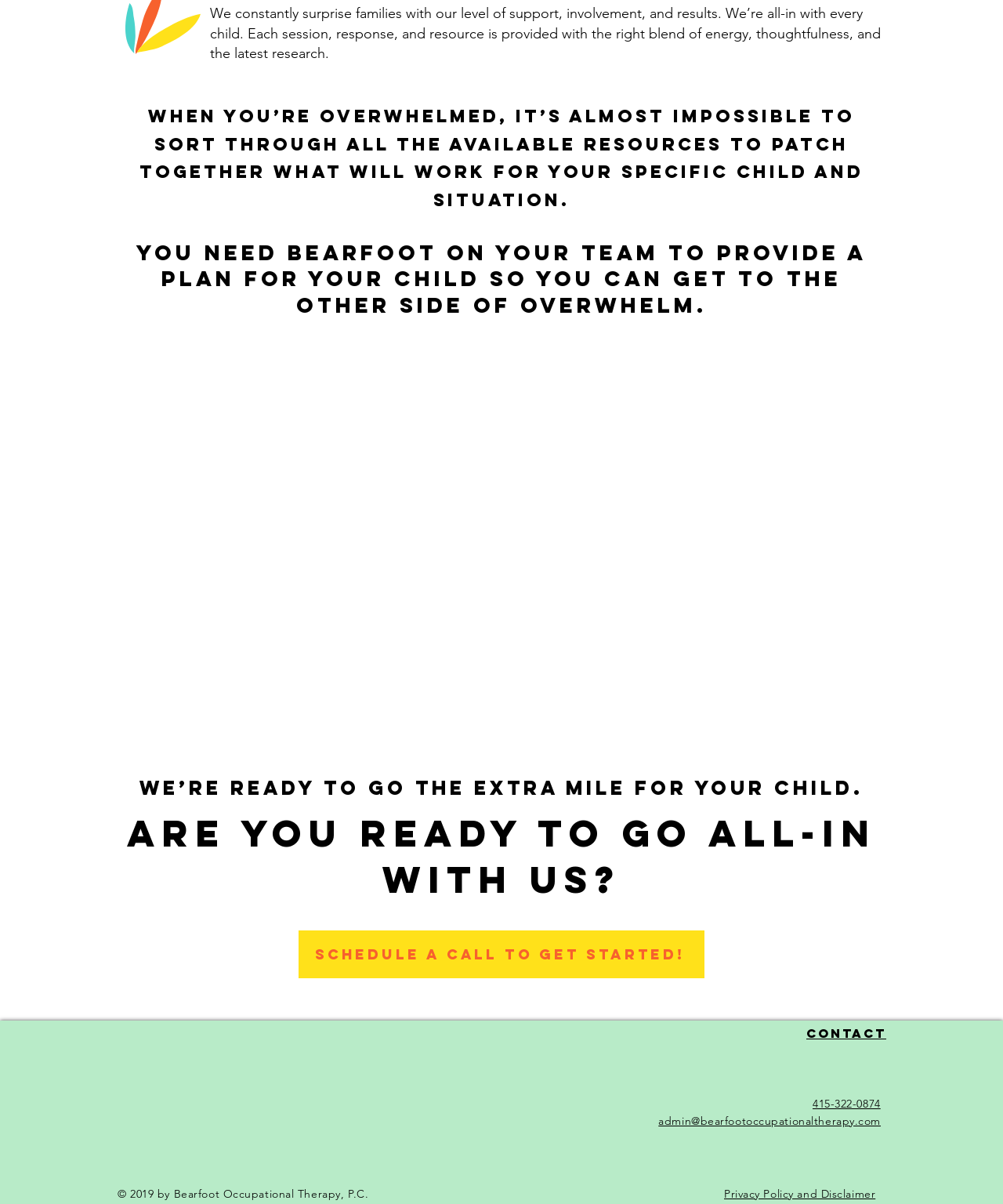Find the bounding box coordinates of the area that needs to be clicked in order to achieve the following instruction: "Contact us". The coordinates should be specified as four float numbers between 0 and 1, i.e., [left, top, right, bottom].

[0.804, 0.852, 0.884, 0.865]